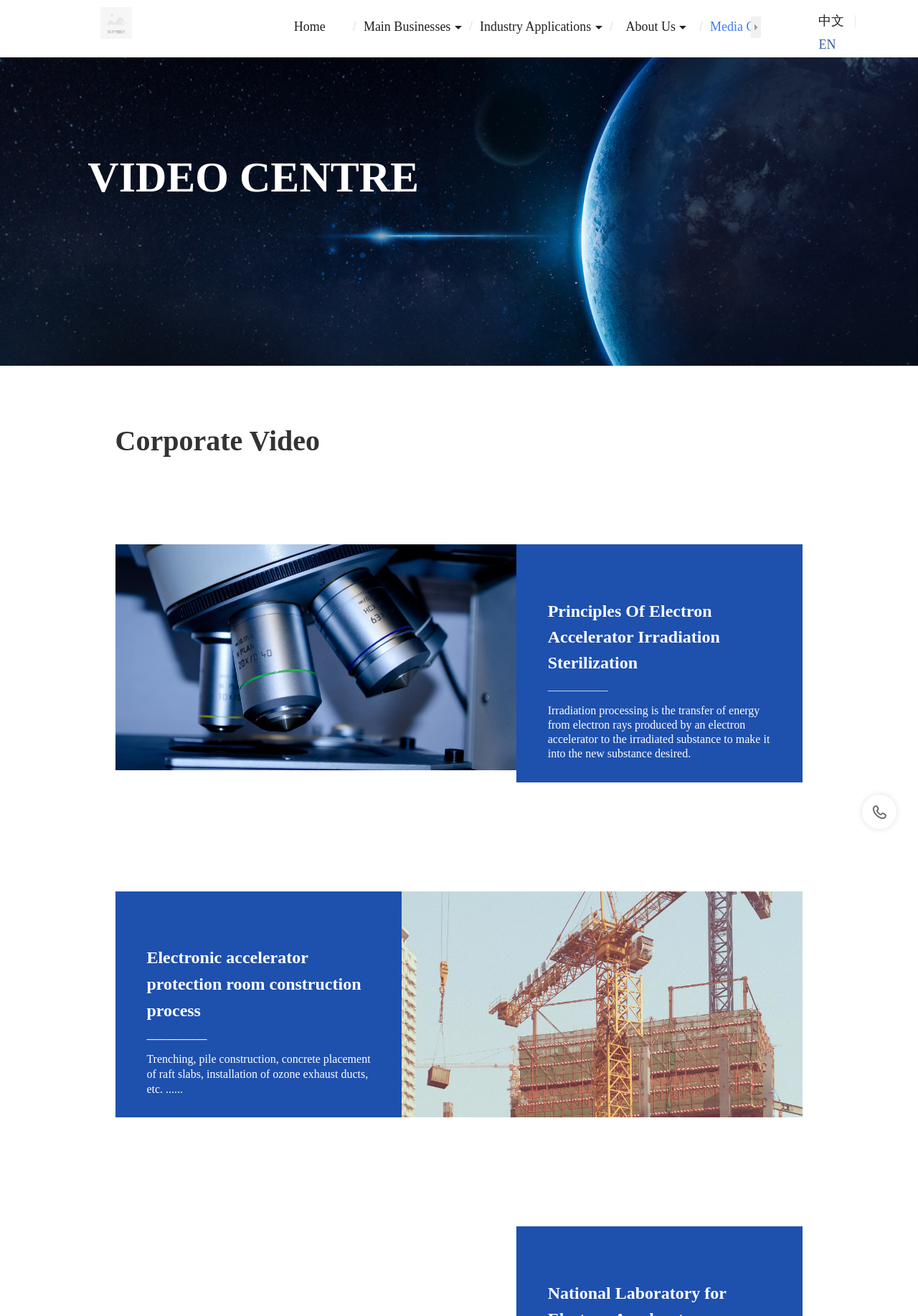Give the bounding box coordinates for this UI element: "EN". The coordinates should be four float numbers between 0 and 1, arranged as [left, top, right, bottom].

[0.892, 0.028, 0.91, 0.041]